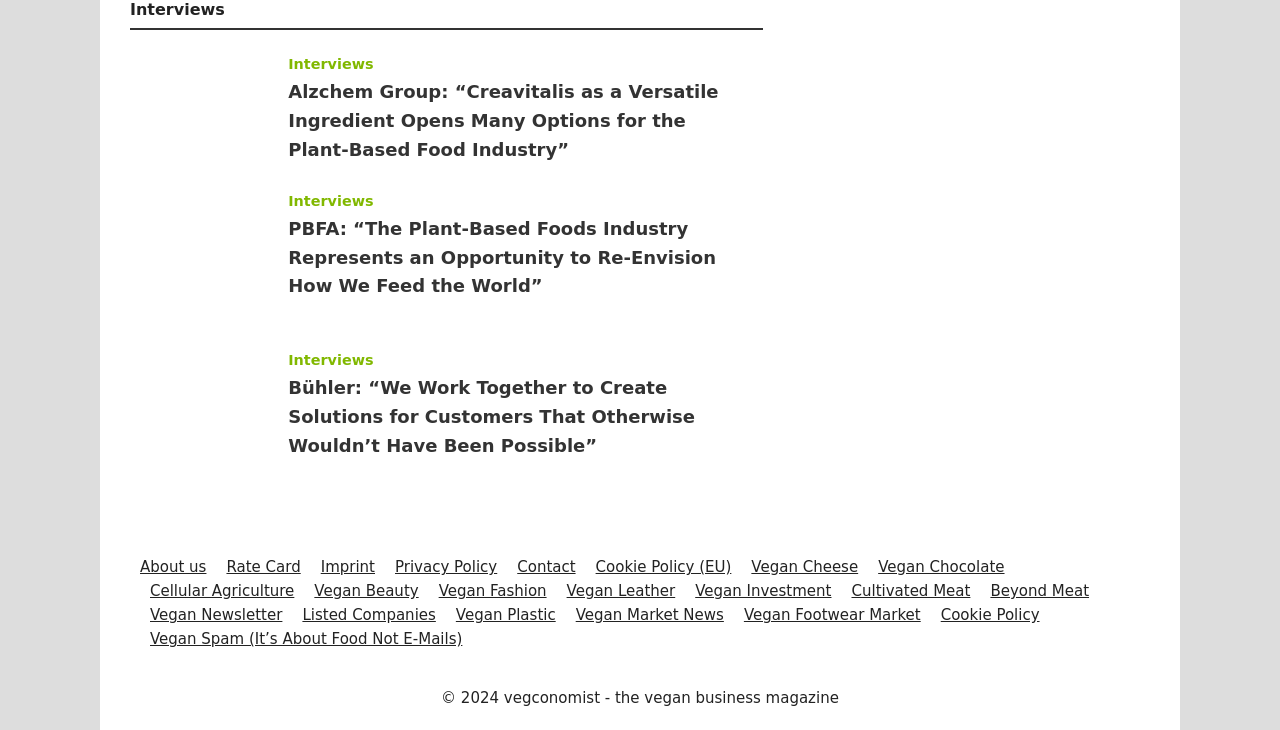Determine the bounding box coordinates of the UI element described by: "Interviews".

[0.225, 0.264, 0.292, 0.286]